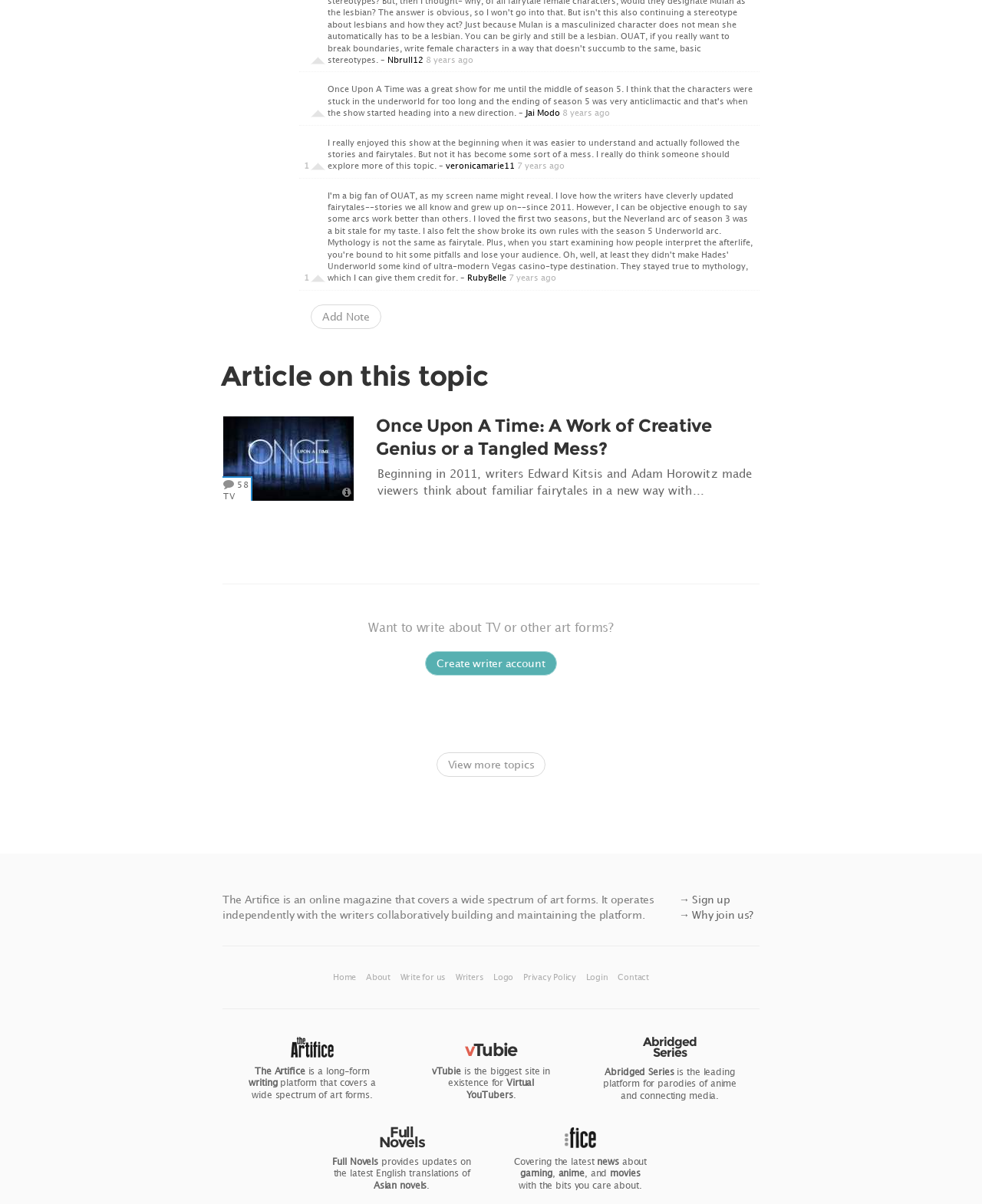Find the bounding box coordinates of the element you need to click on to perform this action: 'View more topics'. The coordinates should be represented by four float values between 0 and 1, in the format [left, top, right, bottom].

[0.444, 0.625, 0.556, 0.645]